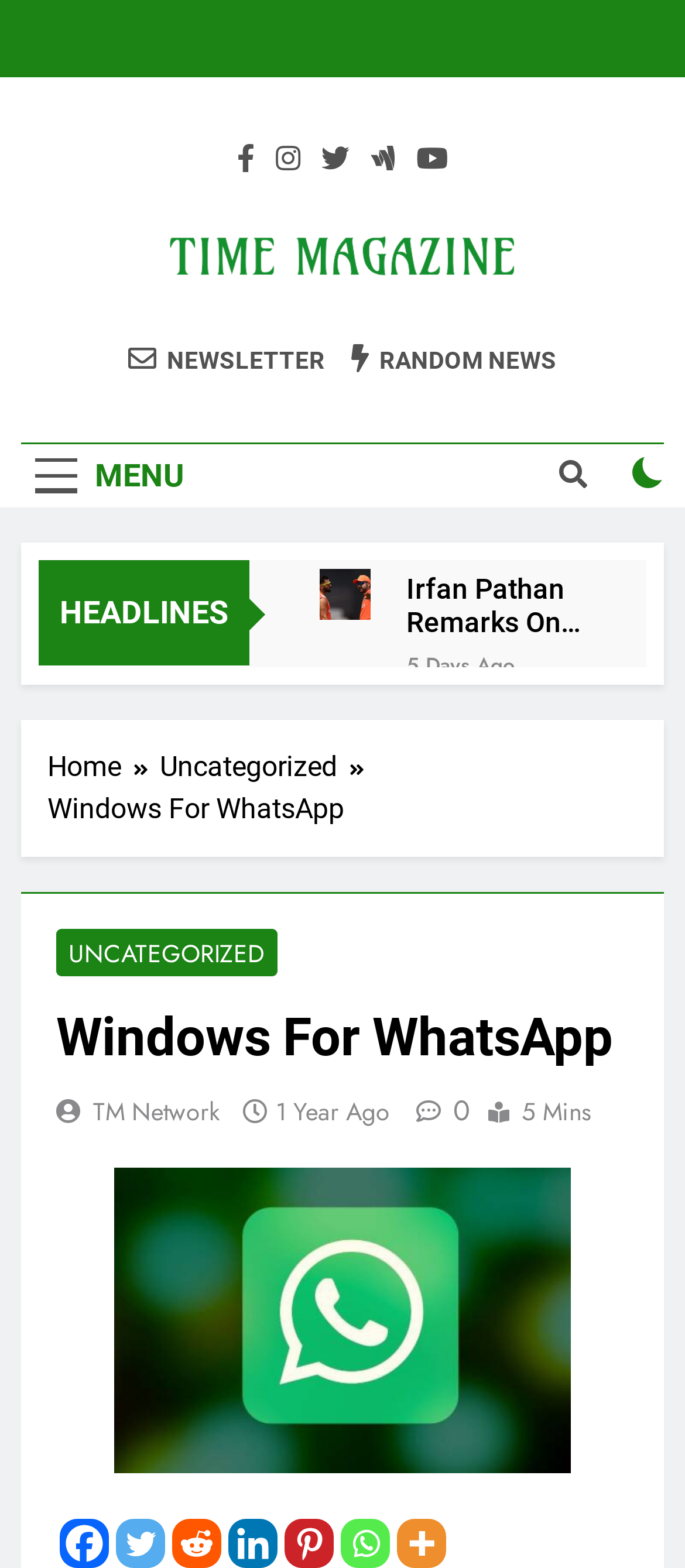Please provide a comprehensive response to the question based on the details in the image: What is the topic of the first news article?

I found this answer by examining the first figure element, which contains a link with the text 'Indian Lineup' and an image with the same description. This suggests that the first news article is about the Indian Lineup.